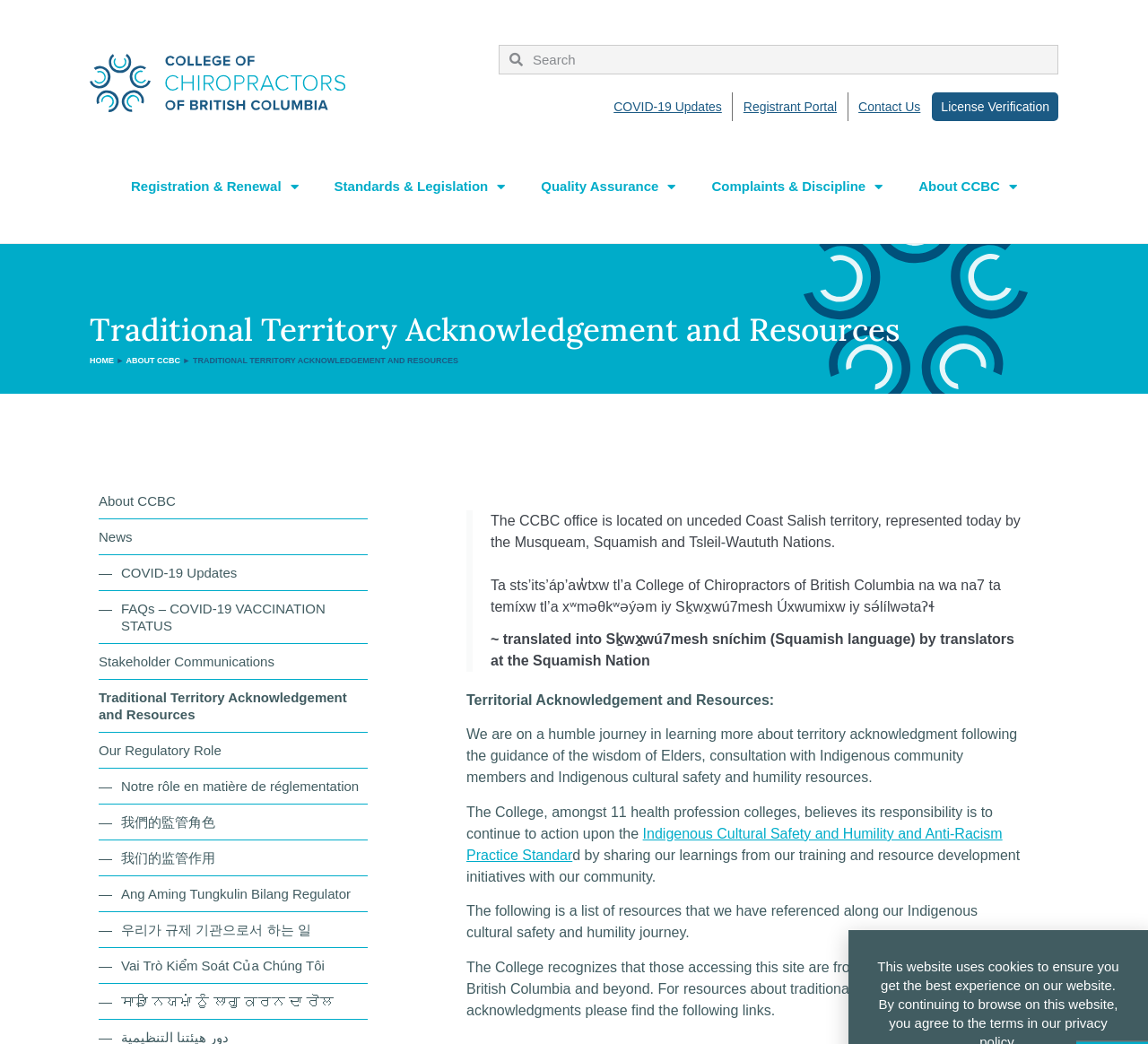Determine the bounding box for the described HTML element: "Standards & Legislation". Ensure the coordinates are four float numbers between 0 and 1 in the format [left, top, right, bottom].

[0.275, 0.159, 0.456, 0.198]